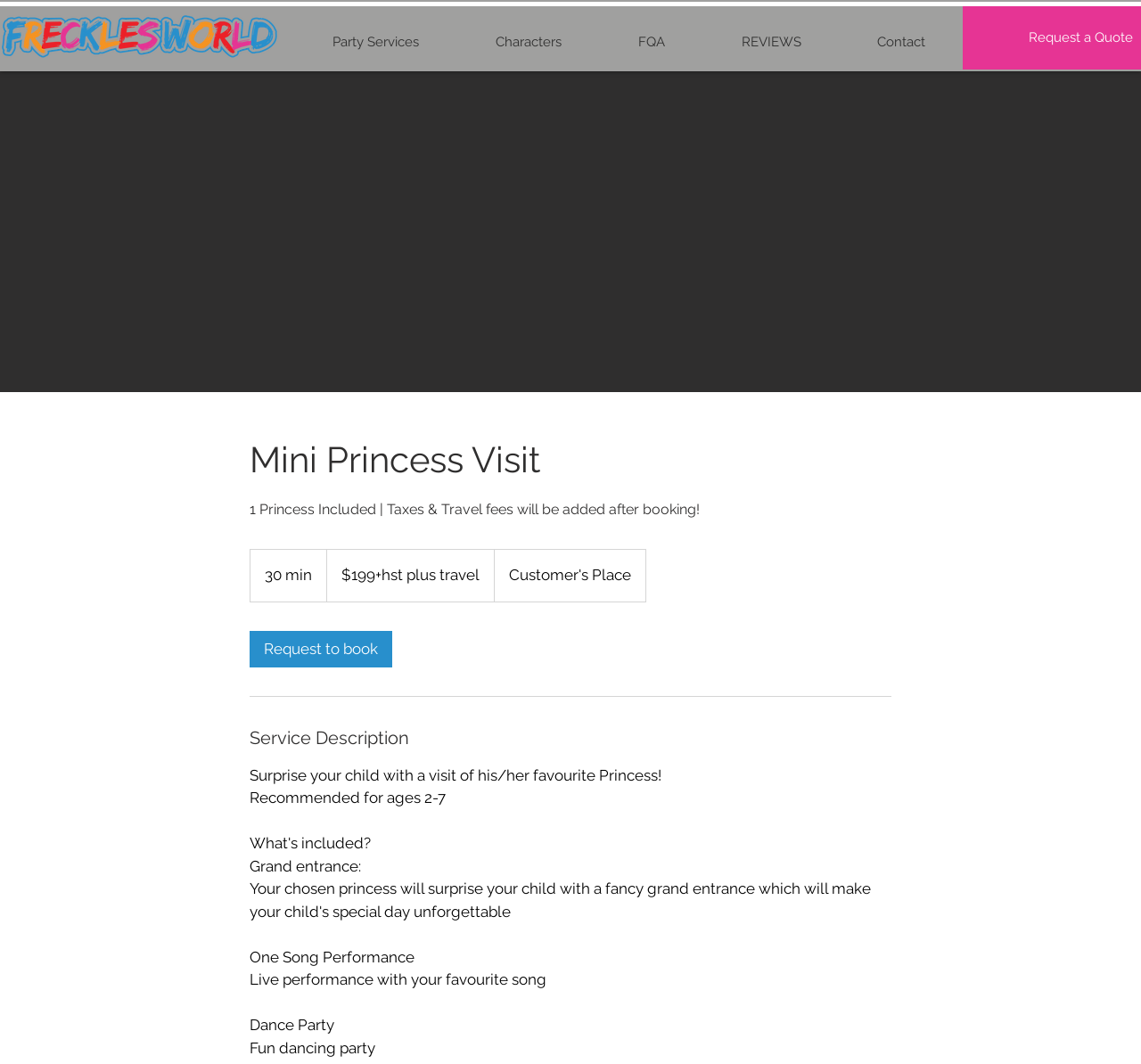Provide your answer to the question using just one word or phrase: What is the cost of the princess visit?

$199+hst plus travel